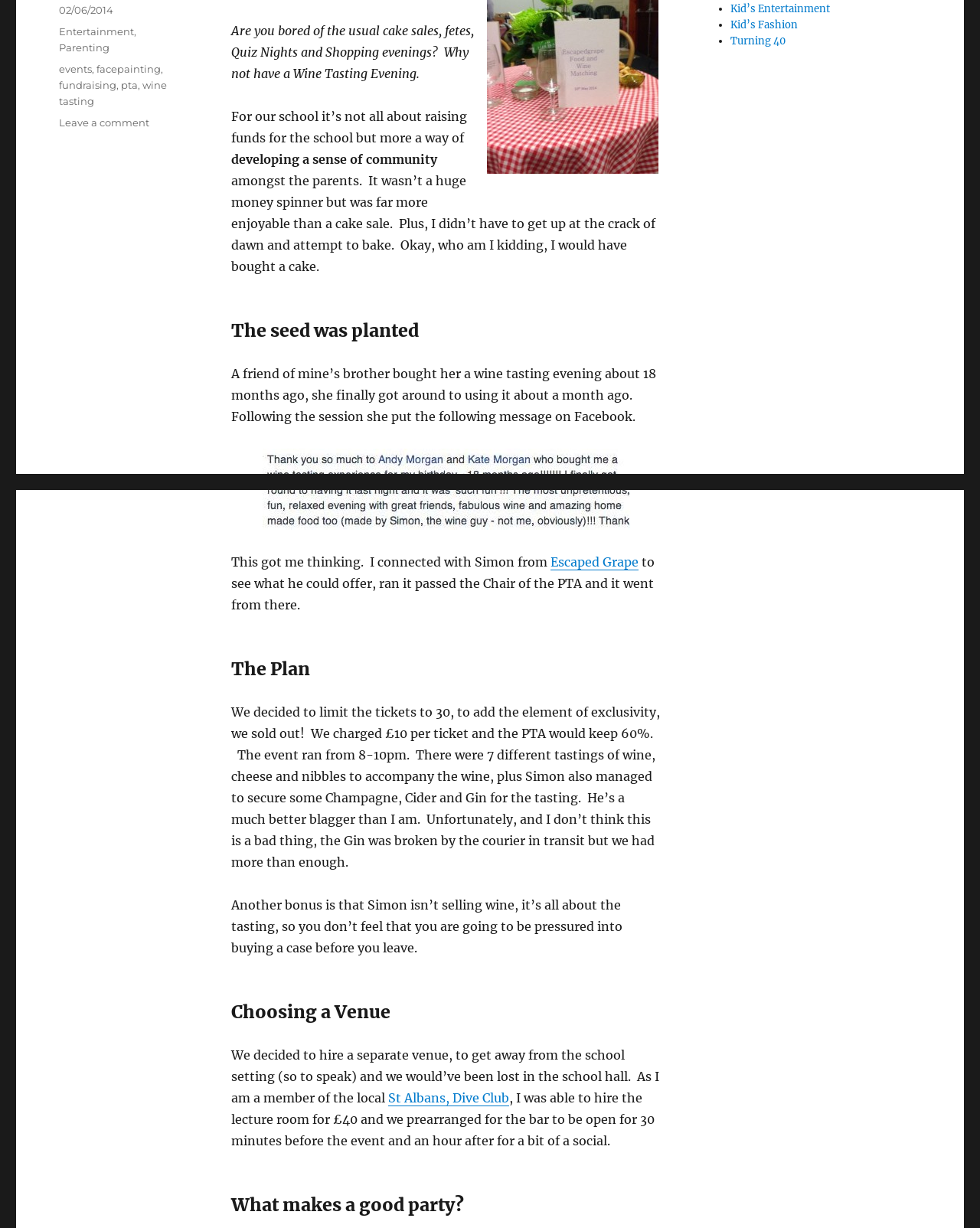Bounding box coordinates are specified in the format (top-left x, top-left y, bottom-right x, bottom-right y). All values are floating point numbers bounded between 0 and 1. Please provide the bounding box coordinate of the region this sentence describes: St Albans, Dive Club

[0.396, 0.888, 0.52, 0.9]